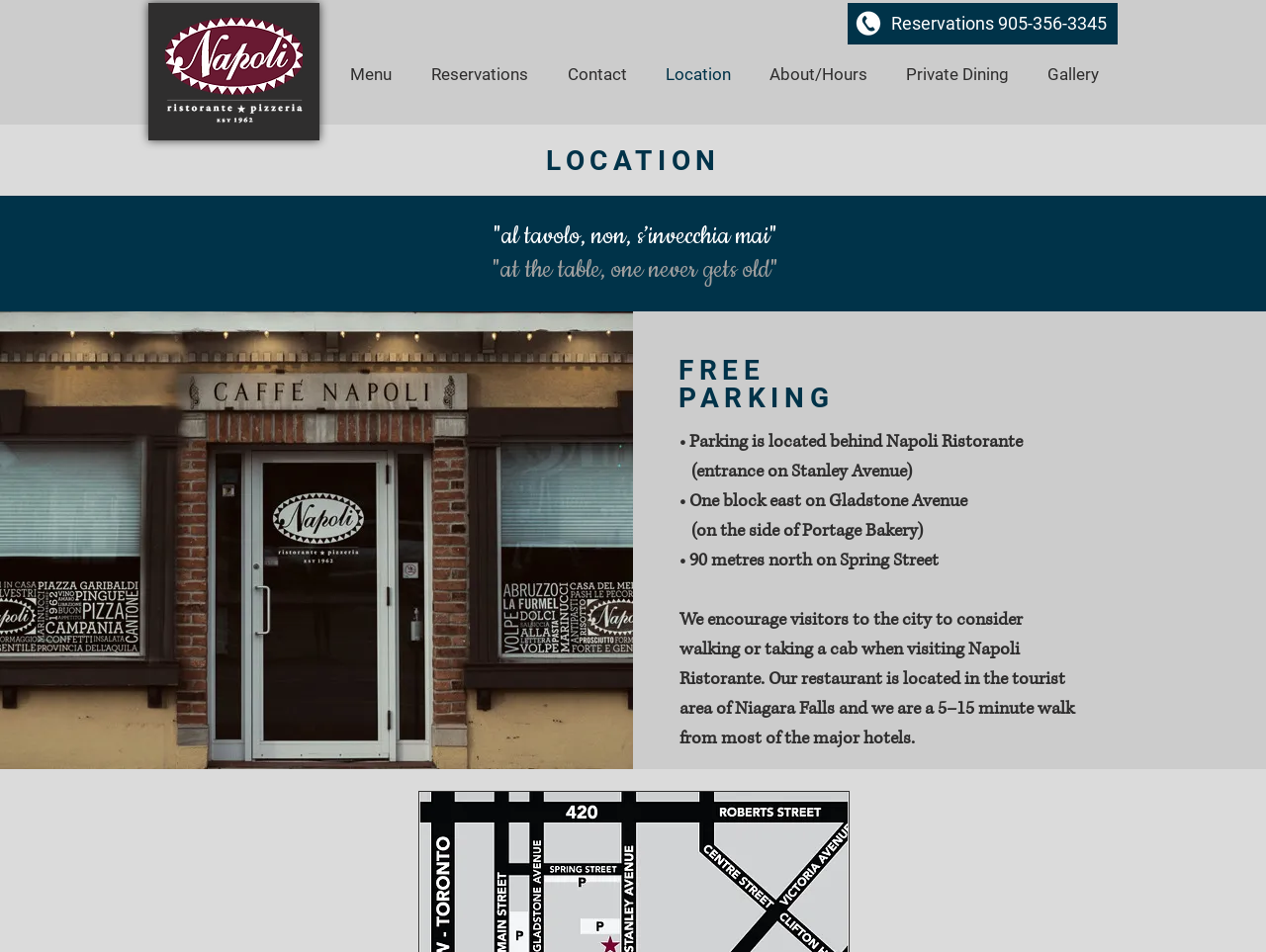Please identify the coordinates of the bounding box for the clickable region that will accomplish this instruction: "View the 'RELATED ARTICLES' section".

None